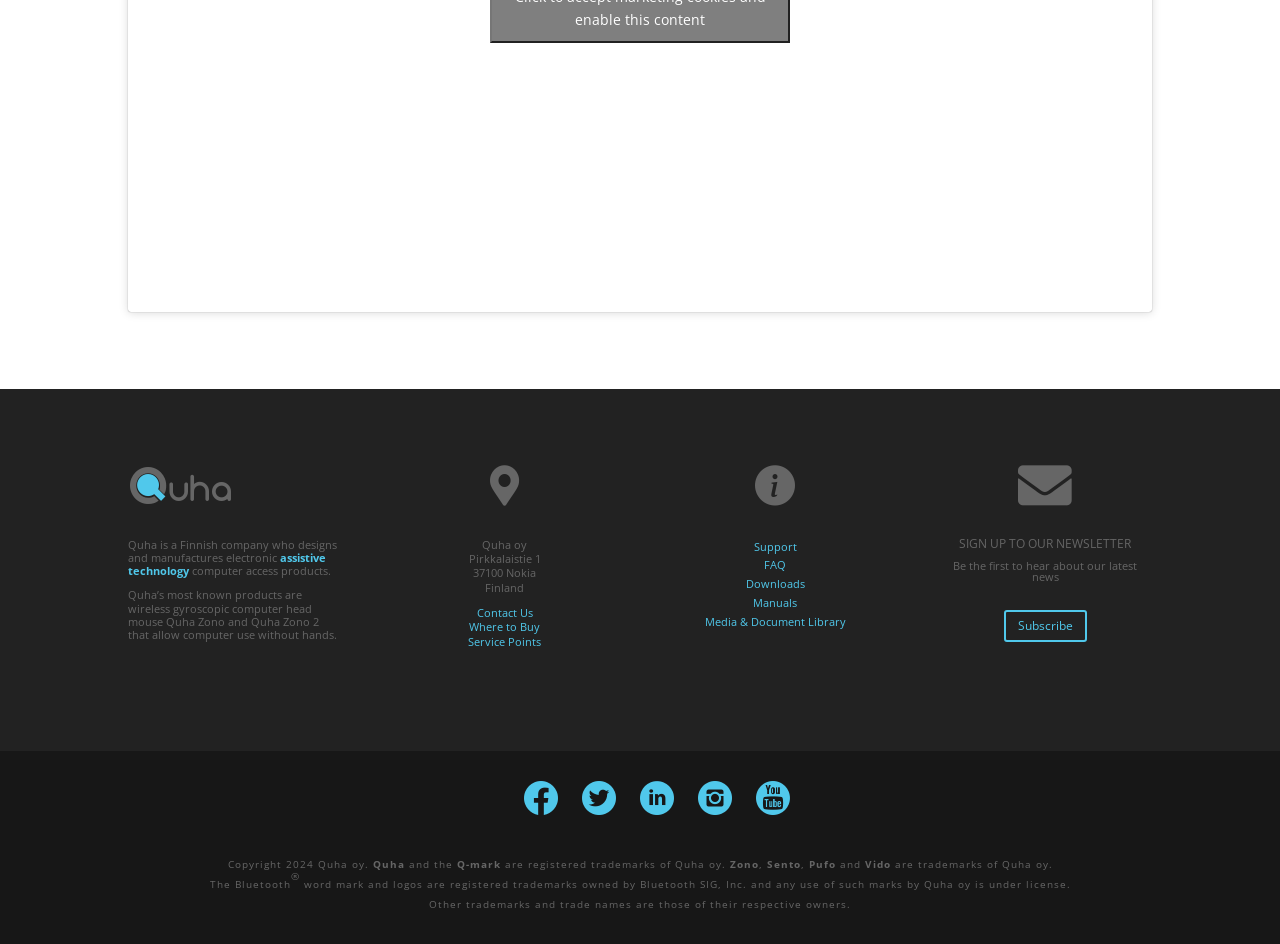What is Quha's main product?
Refer to the image and provide a detailed answer to the question.

Based on the webpage, Quha is a Finnish company that designs and manufactures electronic assistive technology computer access products. The webpage specifically mentions that Quha's most known products are wireless gyroscopic computer head mouse Quha Zono and Quha Zono 2 that allow computer use without hands.